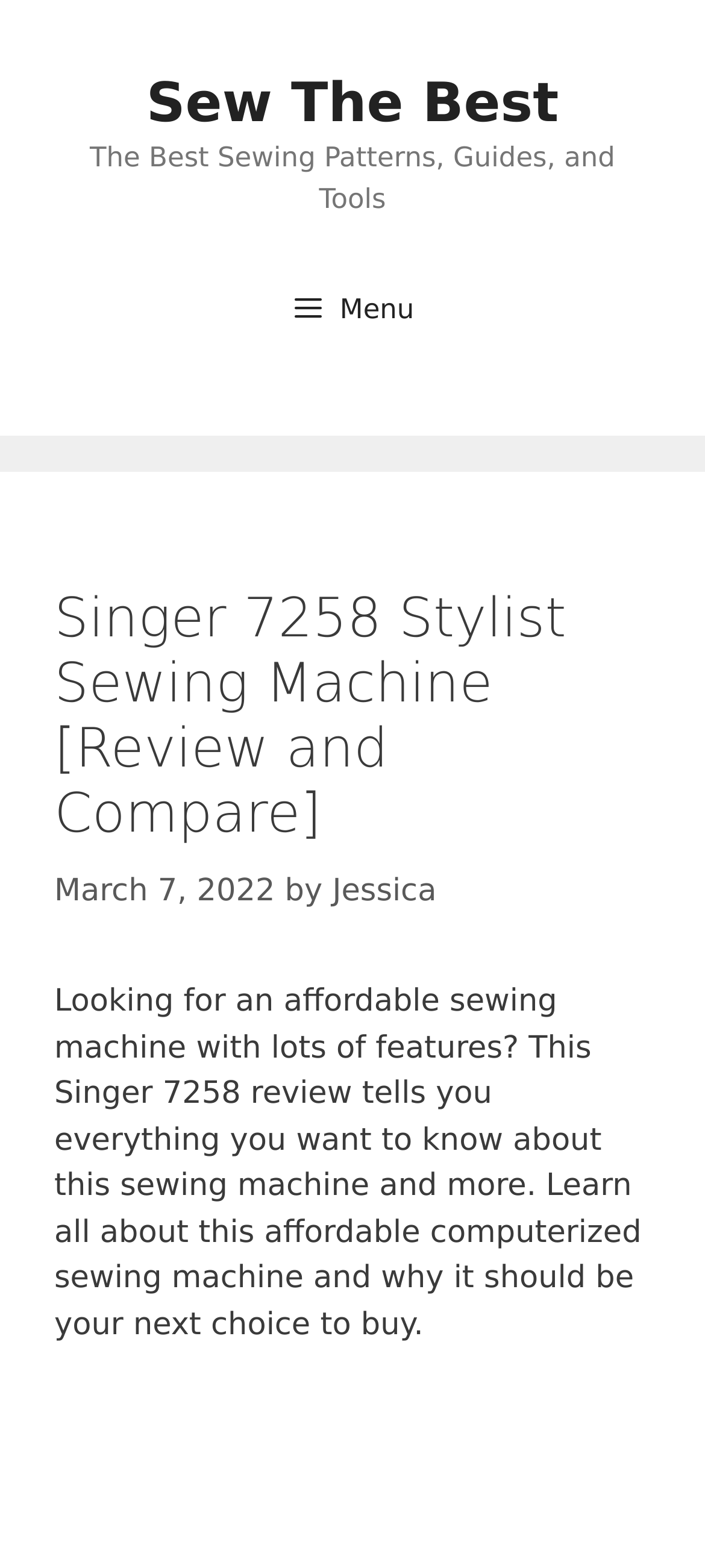Please respond in a single word or phrase: 
What is the name of the sewing machine reviewed?

Singer 7258